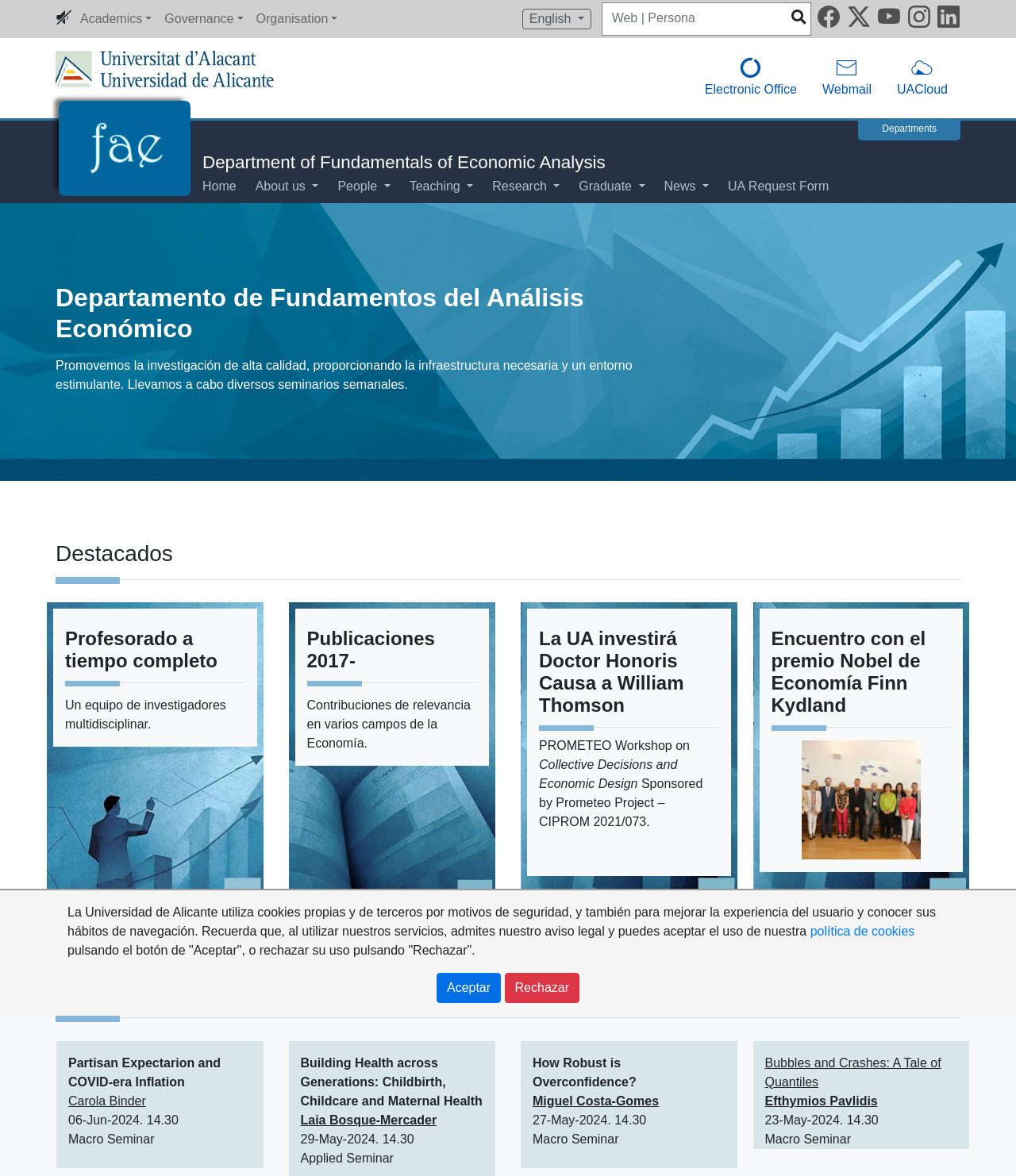Please identify the bounding box coordinates of the region to click in order to complete the given instruction: "Check the next seminars". The coordinates should be four float numbers between 0 and 1, i.e., [left, top, right, bottom].

[0.055, 0.833, 0.945, 0.866]